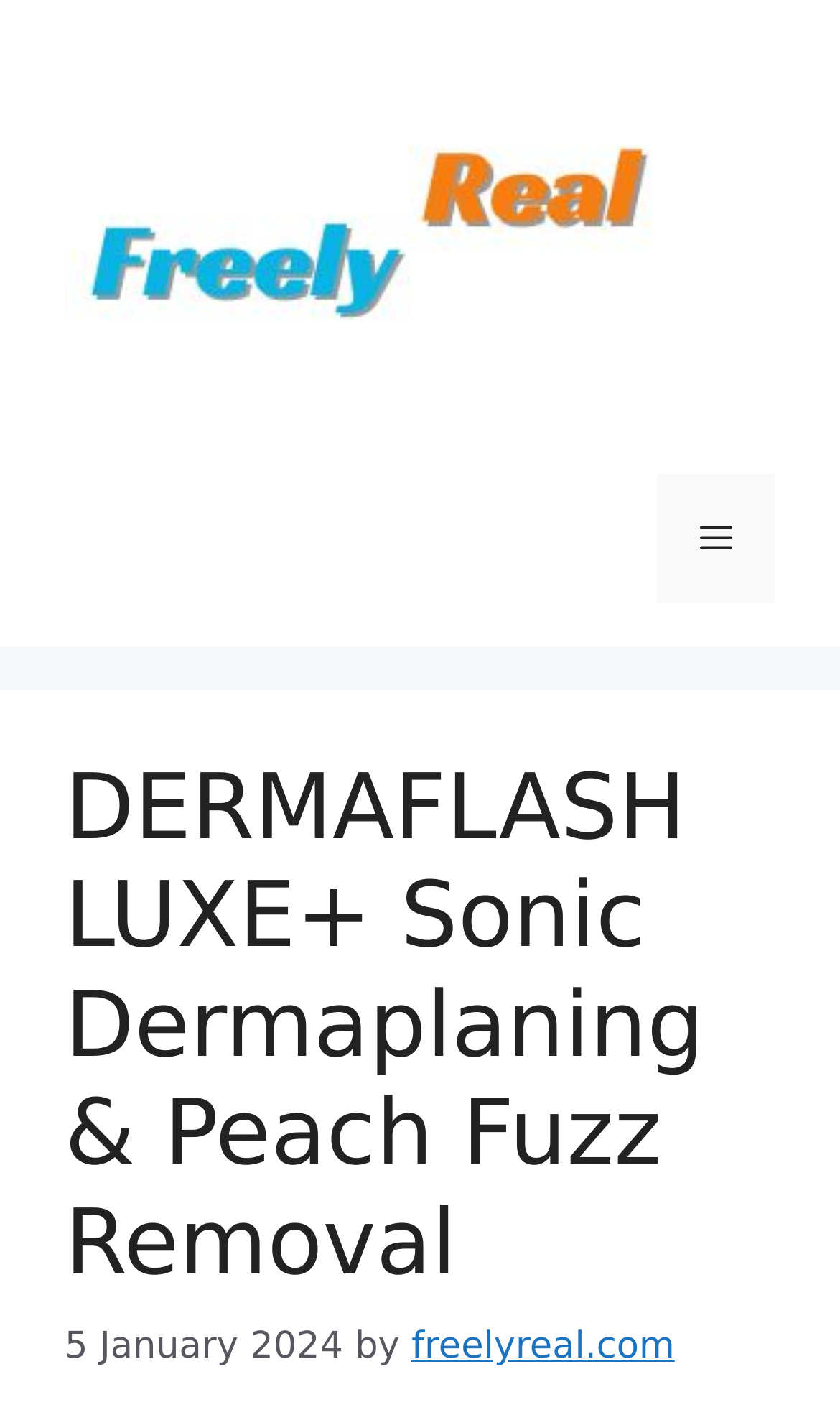Provide a short, one-word or phrase answer to the question below:
What is the name of the product being described?

DERMAFLASH LUXE+